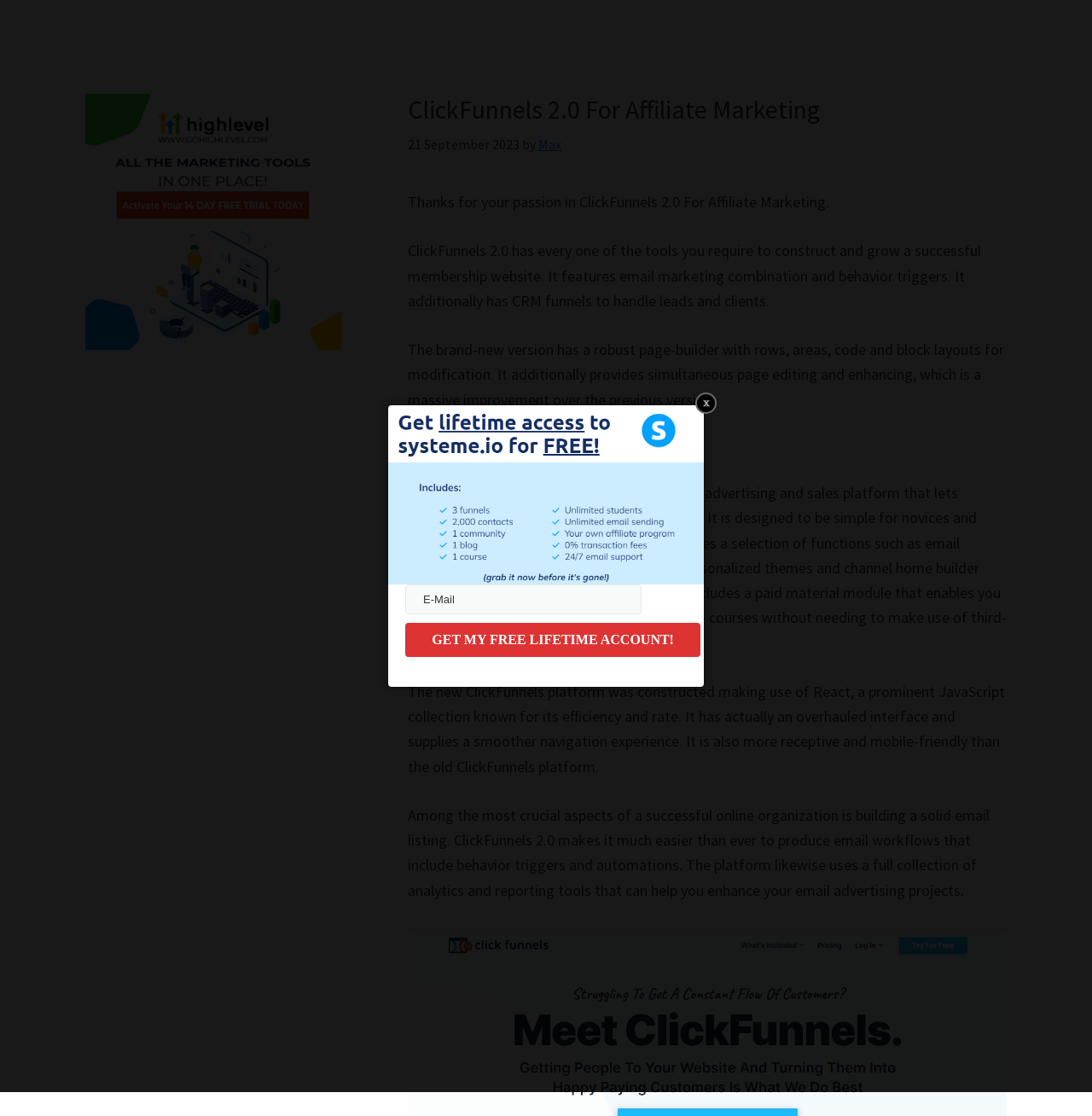Identify the bounding box for the described UI element. Provide the coordinates in (top-left x, top-left y, bottom-right x, bottom-right y) format with values ranging from 0 to 1: name="email" placeholder="E-Mail"

[0.371, 0.523, 0.588, 0.55]